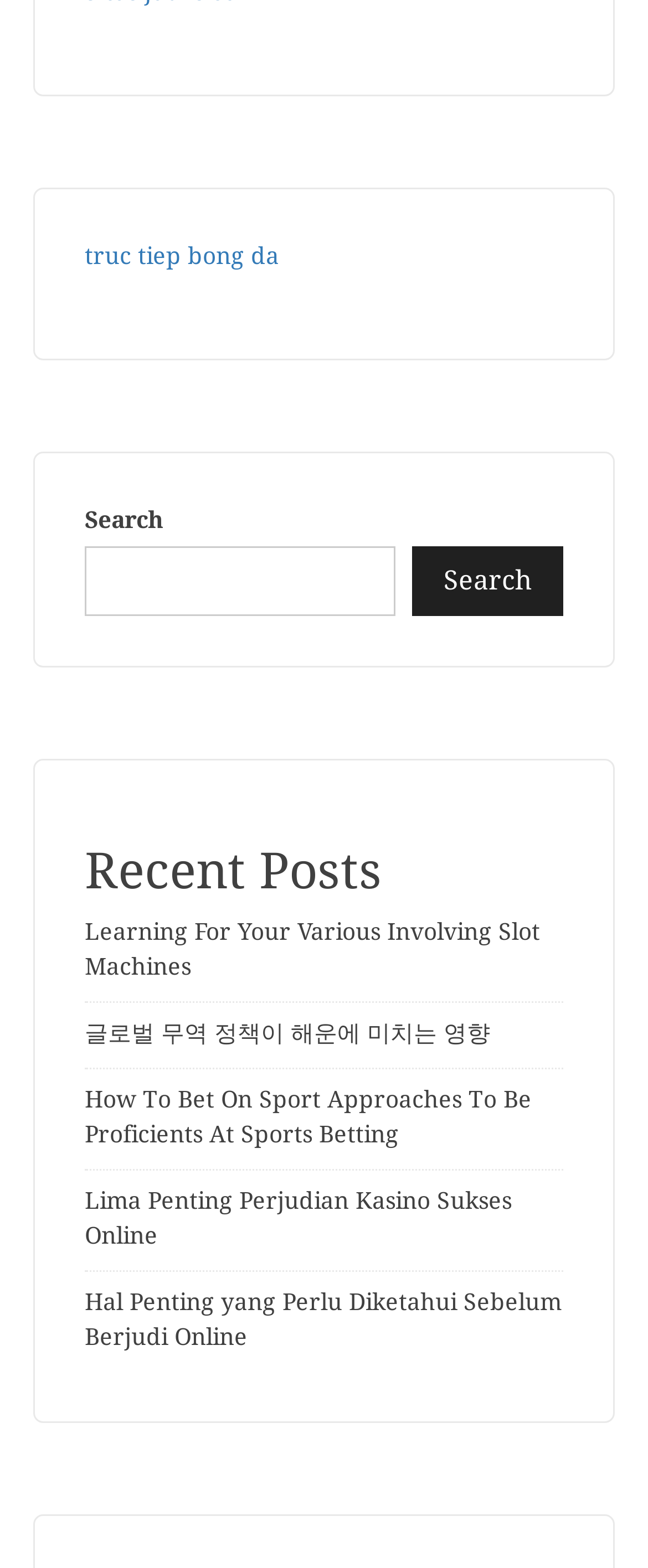What is the theme of the links under 'Recent Posts'?
Use the screenshot to answer the question with a single word or phrase.

Gaming and betting